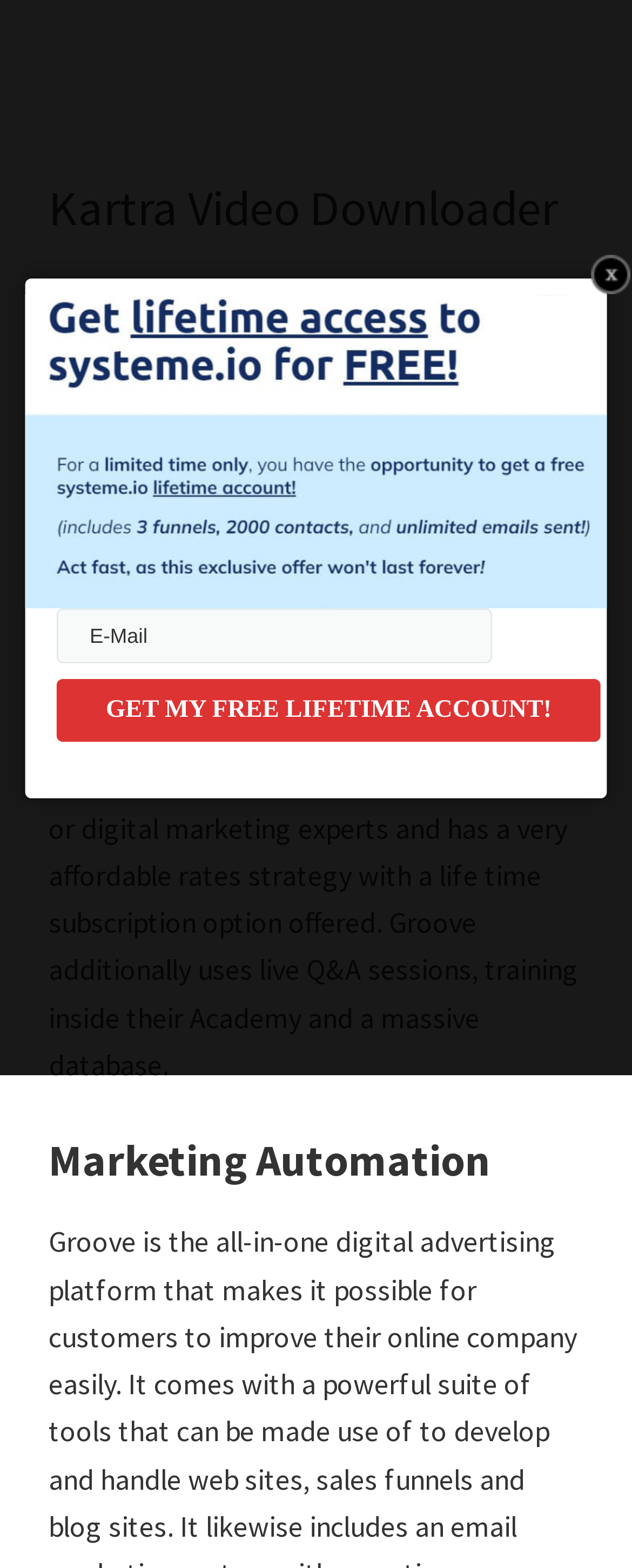What type of professionals is Groove suitable for?
Using the image as a reference, deliver a detailed and thorough answer to the question.

According to the text 'The software is perfect for business owners or digital marketing experts and has a very affordable rates strategy with a life time subscription option offered.', Groove is suitable for business owners or digital marketing experts.